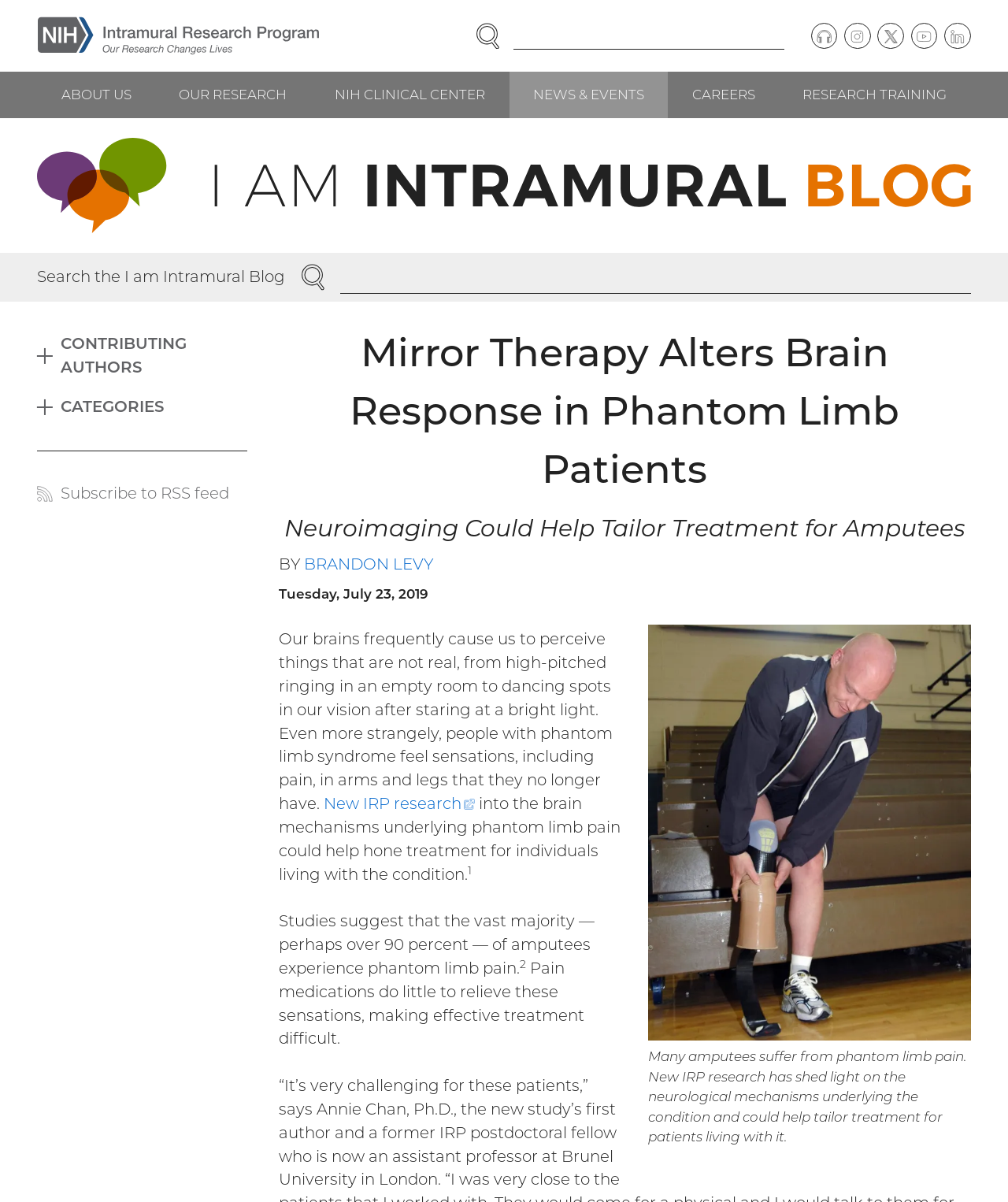Find the bounding box coordinates of the clickable area that will achieve the following instruction: "Visit the NIH Clinical Center page".

[0.308, 0.06, 0.505, 0.098]